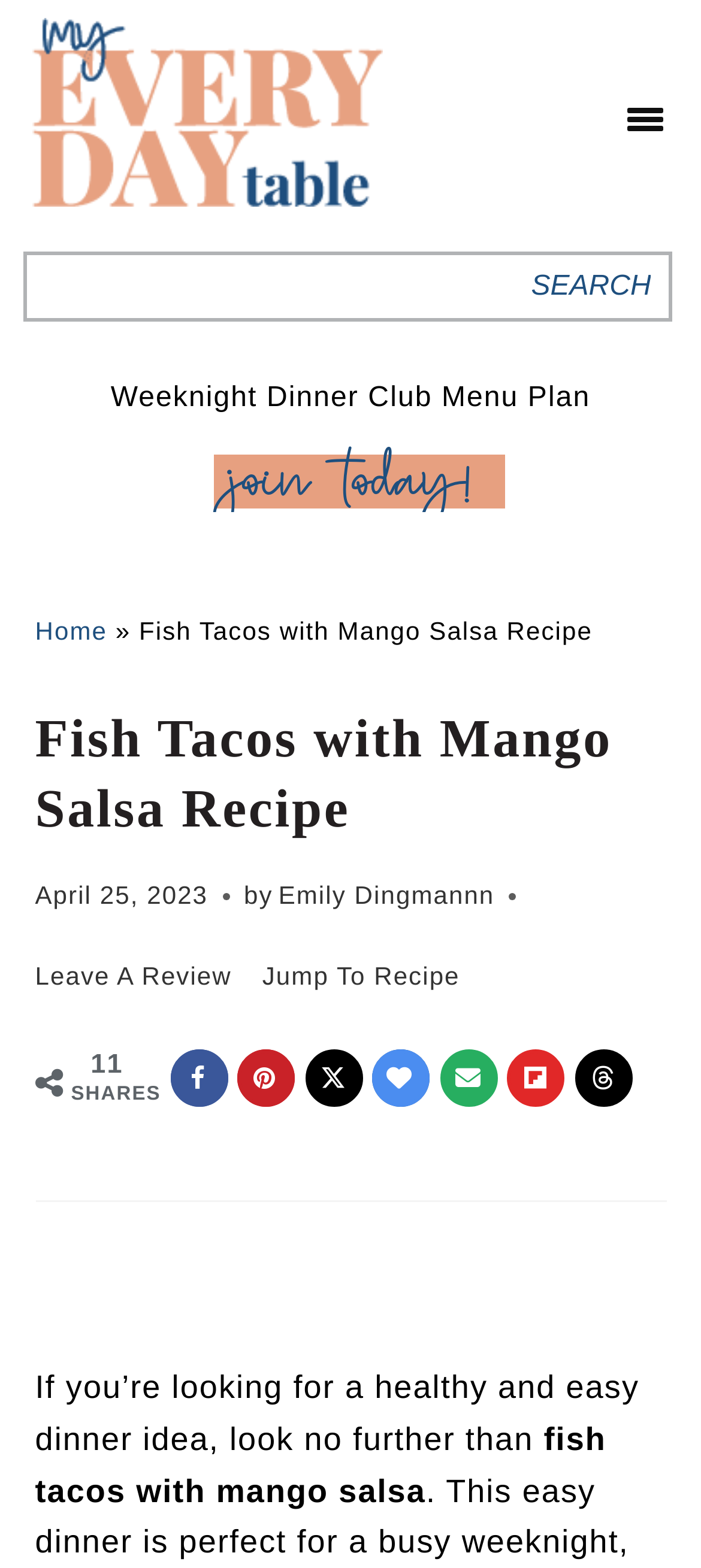Pinpoint the bounding box coordinates for the area that should be clicked to perform the following instruction: "Leave a review".

[0.05, 0.609, 0.331, 0.646]